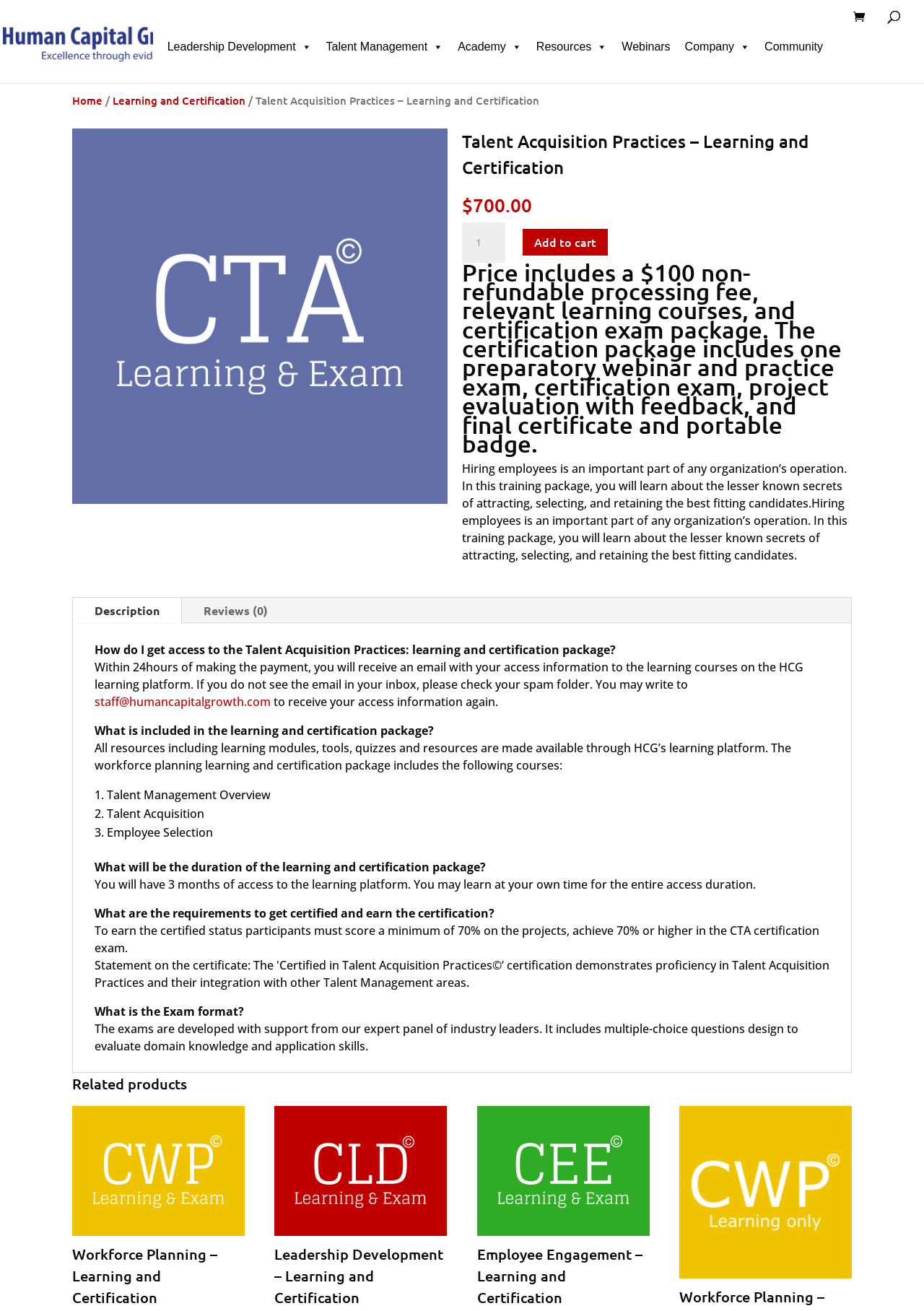Determine the bounding box coordinates of the clickable area required to perform the following instruction: "Click on the 'Home' link". The coordinates should be represented as four float numbers between 0 and 1: [left, top, right, bottom].

[0.078, 0.071, 0.111, 0.082]